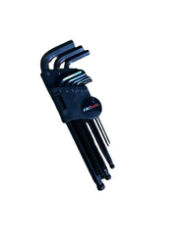Provide a single word or phrase answer to the question: 
What is the purpose of the compact holder?

Easy access and organization